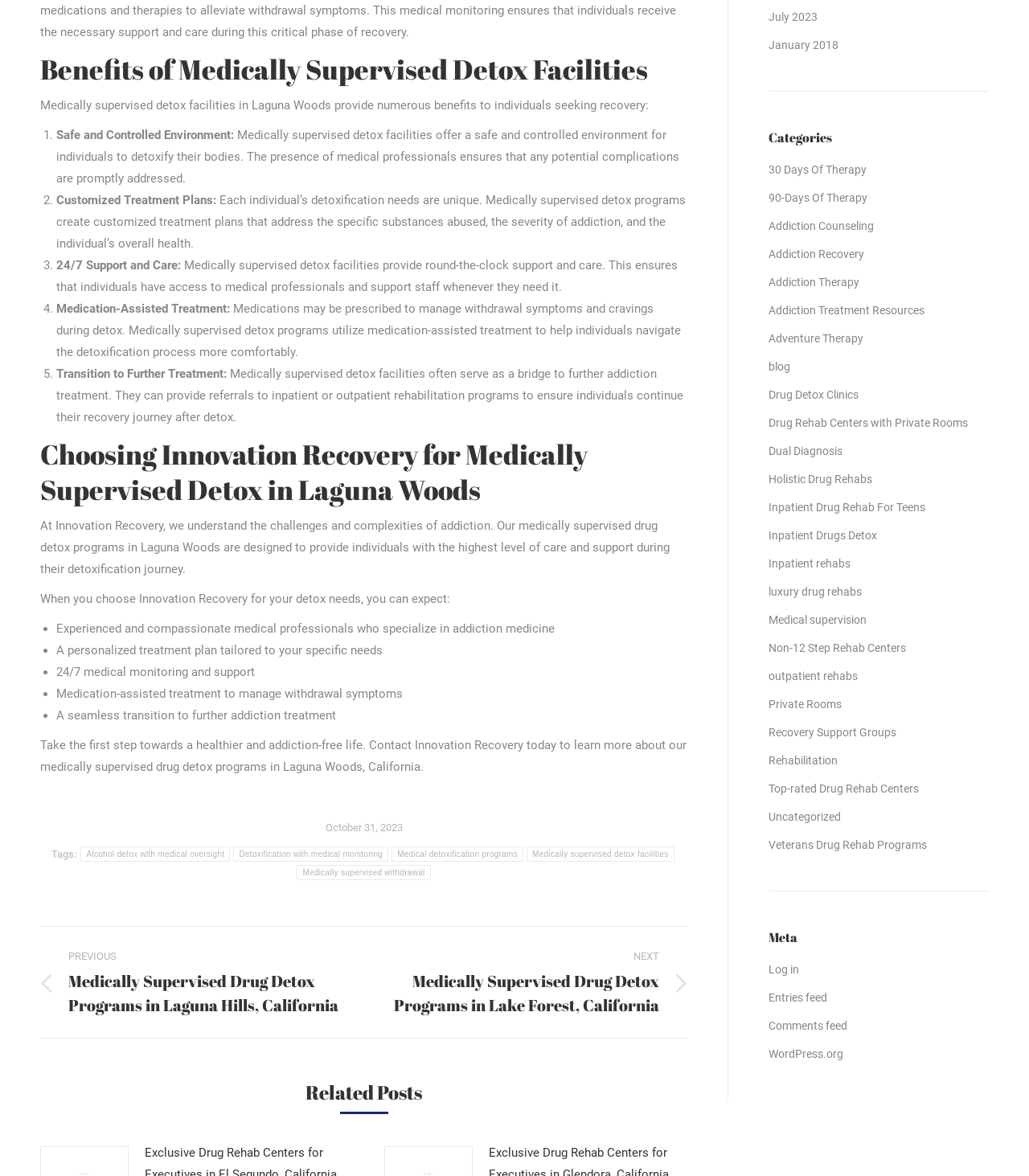Bounding box coordinates are to be given in the format (top-left x, top-left y, bottom-right x, bottom-right y). All values must be floating point numbers between 0 and 1. Provide the bounding box coordinate for the UI element described as: Inpatient Drug Rehab For Teens

[0.747, 0.423, 0.899, 0.44]